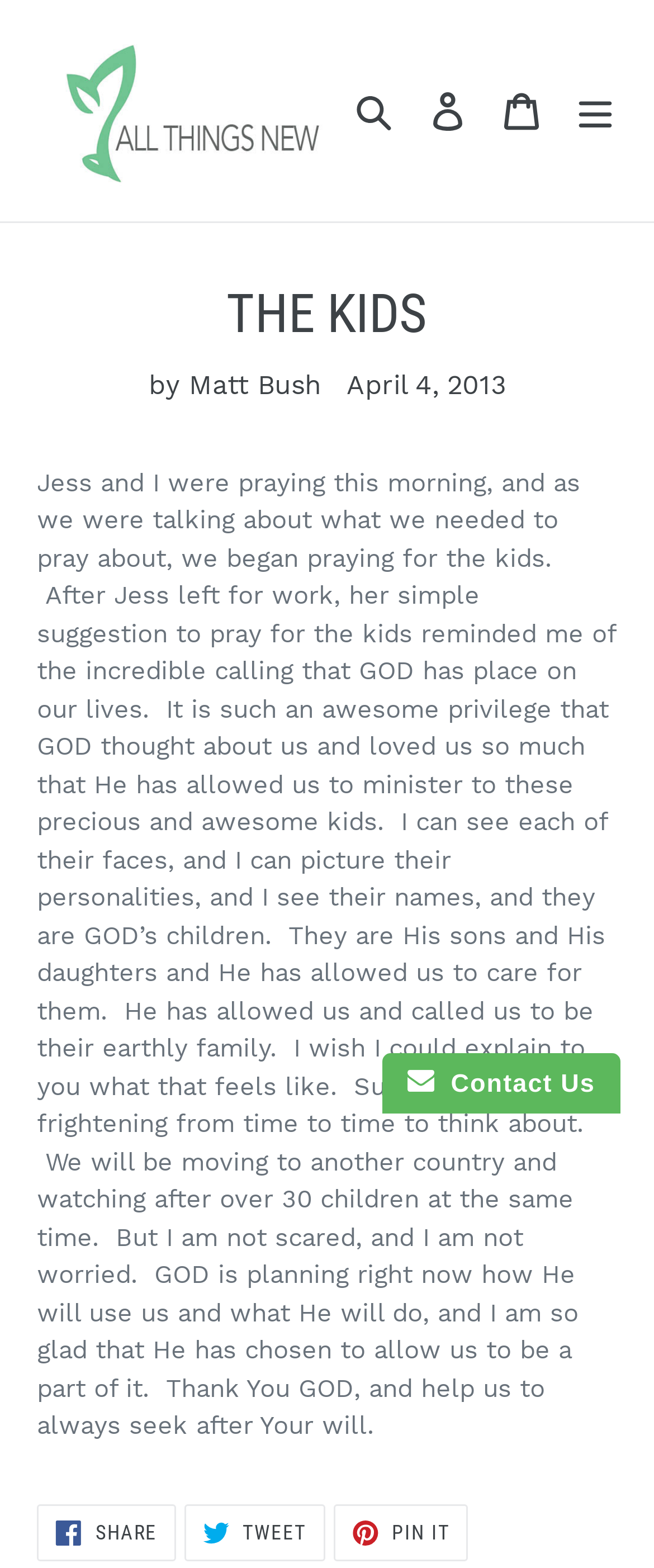Please identify the bounding box coordinates of the element that needs to be clicked to execute the following command: "Click on the 'Search' button". Provide the bounding box using four float numbers between 0 and 1, formatted as [left, top, right, bottom].

[0.515, 0.047, 0.628, 0.095]